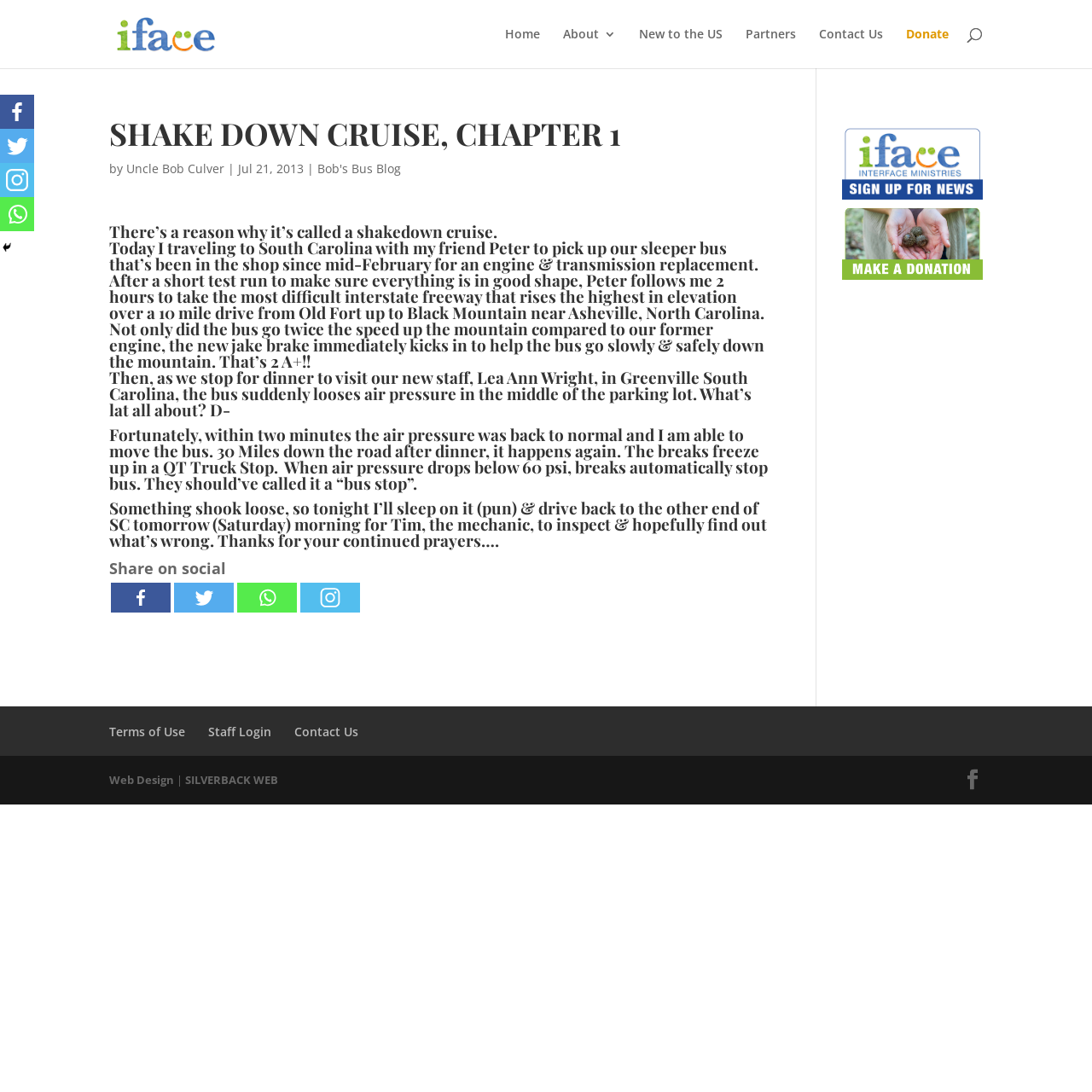Identify and extract the main heading from the webpage.

SHAKE DOWN CRUISE, CHAPTER 1